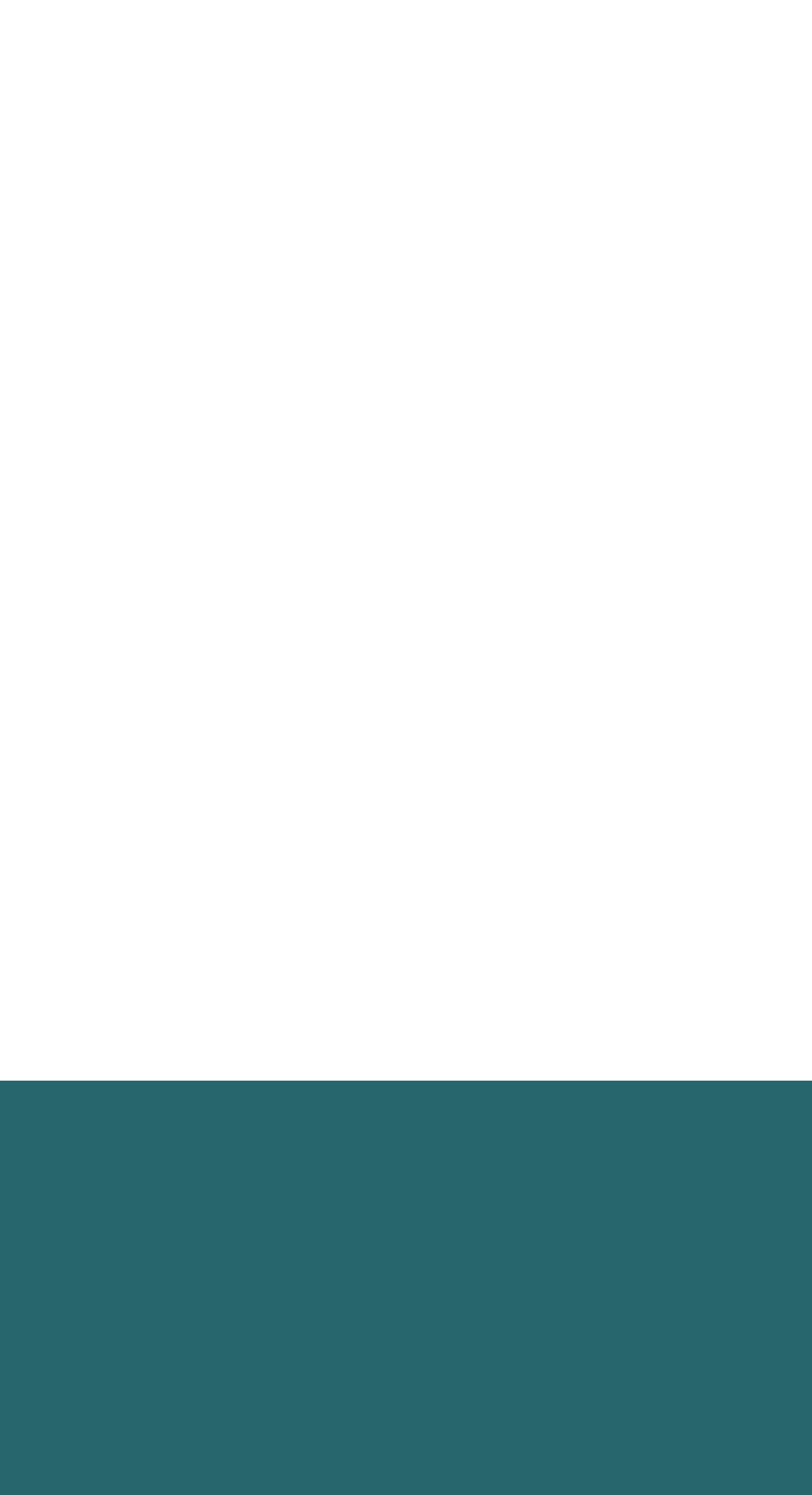Identify the bounding box coordinates of the clickable region necessary to fulfill the following instruction: "Click the 'DONATE' link". The bounding box coordinates should be four float numbers between 0 and 1, i.e., [left, top, right, bottom].

[0.08, 0.159, 0.32, 0.207]